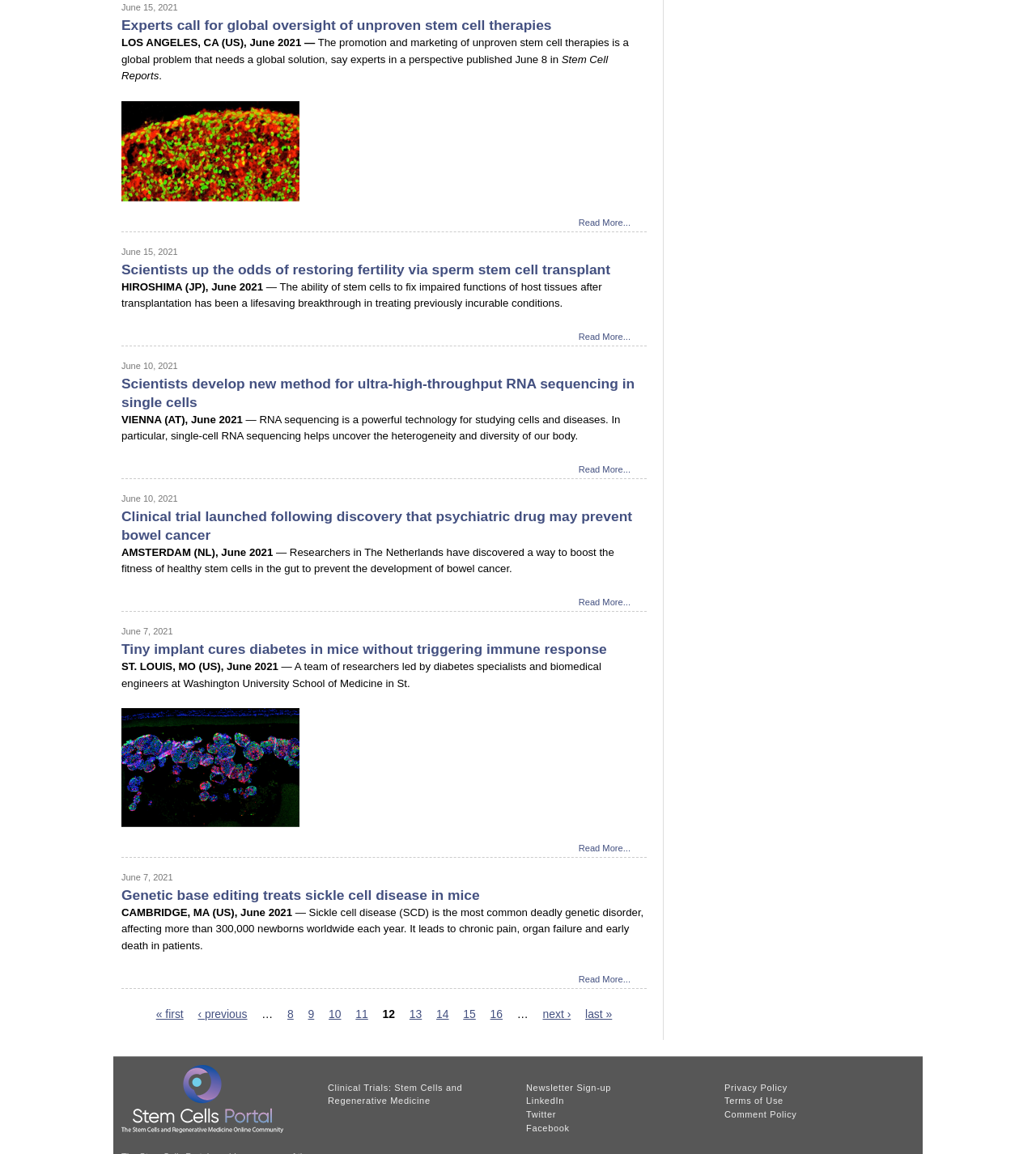Please specify the coordinates of the bounding box for the element that should be clicked to carry out this instruction: "Read more about scientists upping the odds of restoring fertility via sperm stem cell transplant". The coordinates must be four float numbers between 0 and 1, formatted as [left, top, right, bottom].

[0.117, 0.226, 0.589, 0.24]